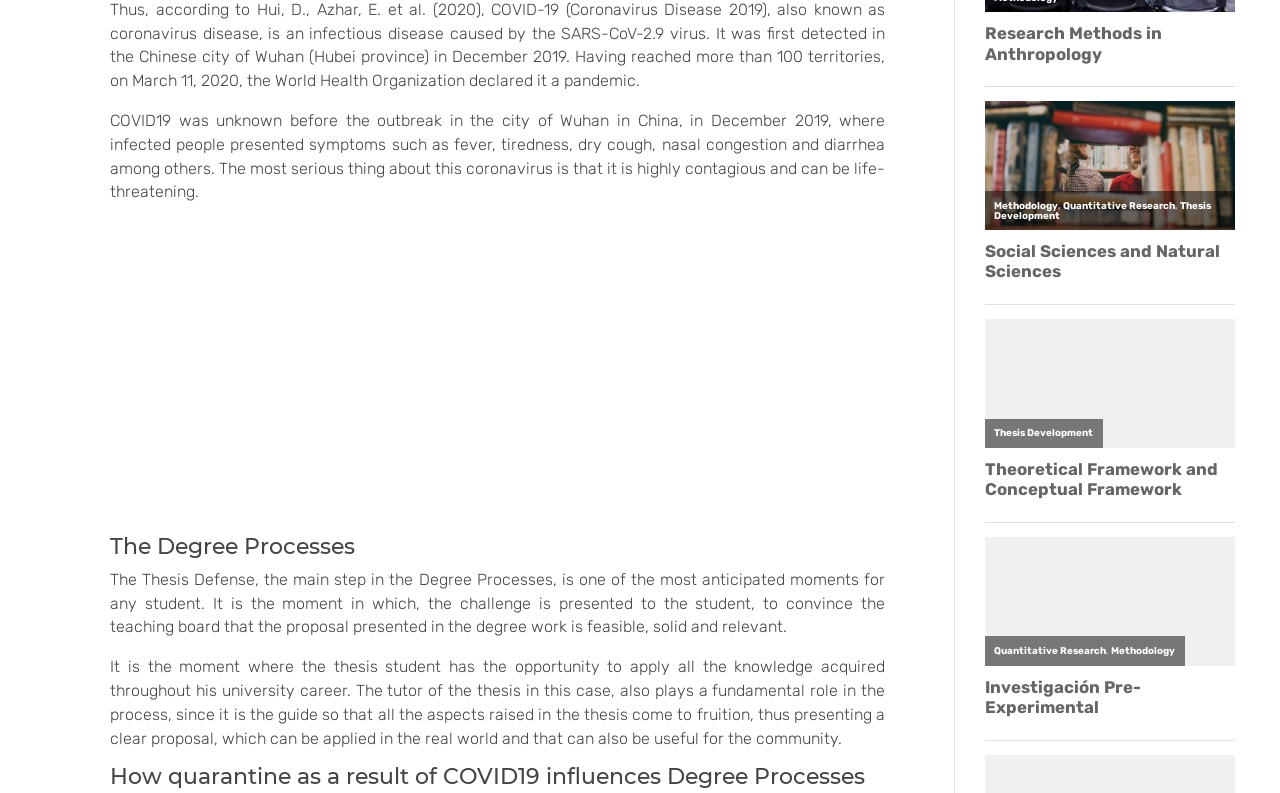Indicate the bounding box coordinates of the element that needs to be clicked to satisfy the following instruction: "Click on Methodology". The coordinates should be four float numbers between 0 and 1, i.e., [left, top, right, bottom].

[0.777, 0.252, 0.827, 0.266]